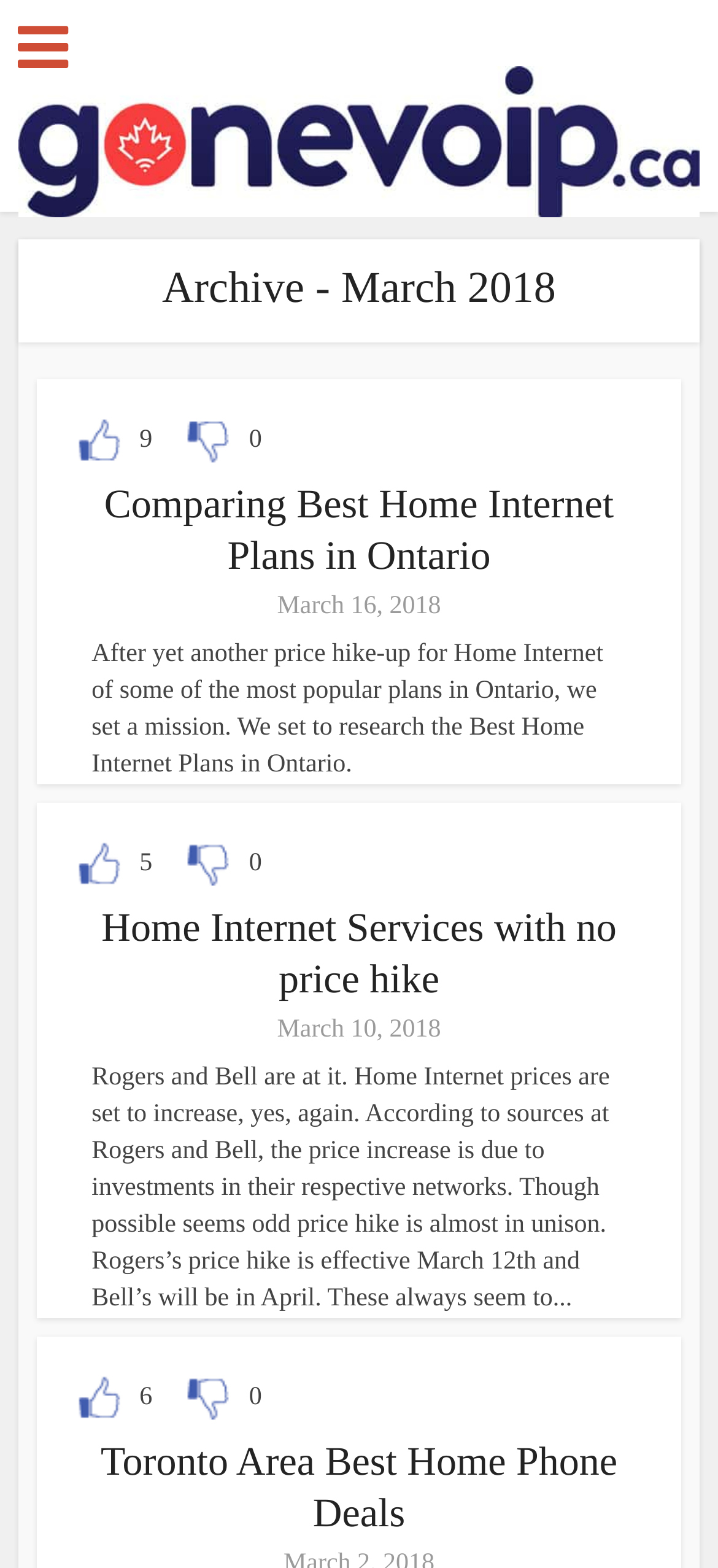How many images are on this webpage? Using the information from the screenshot, answer with a single word or phrase.

9